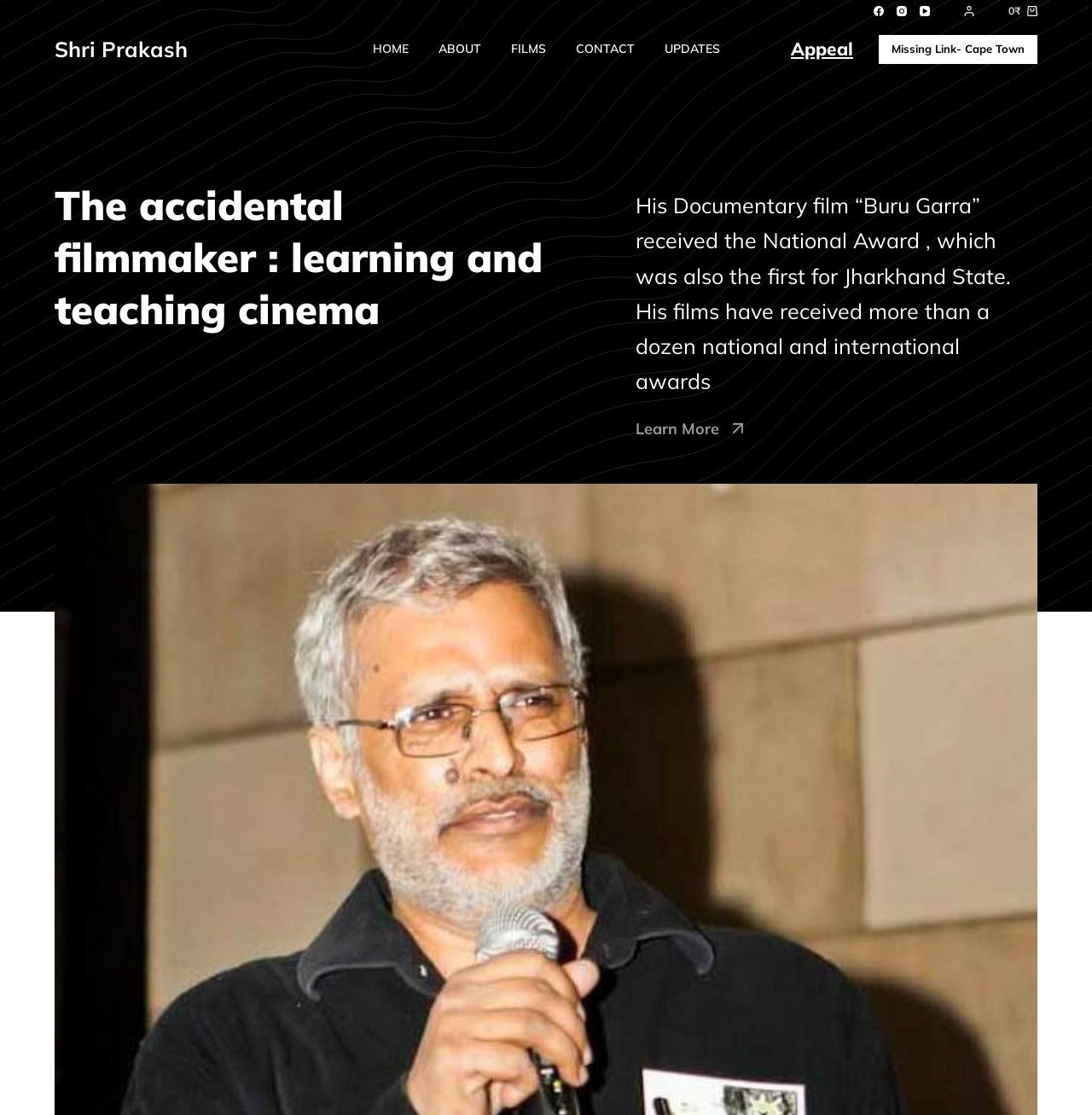What is the current total in the shopping cart?
Utilize the information in the image to give a detailed answer to the question.

The current total in the shopping cart is displayed as '0₹' in the link element with bounding box coordinates [0.923, 0.002, 0.95, 0.018].